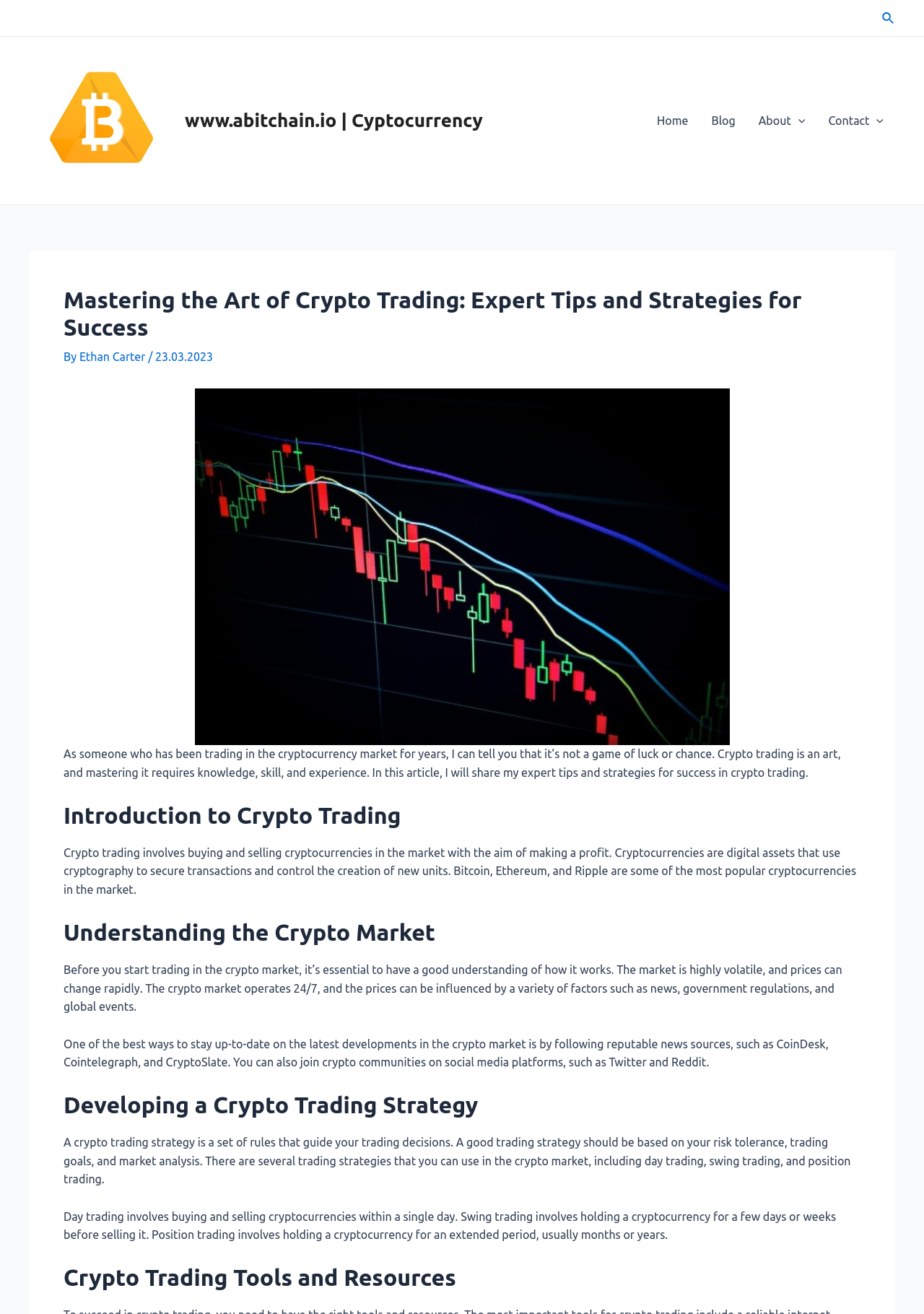Indicate the bounding box coordinates of the element that must be clicked to execute the instruction: "Learn about the author". The coordinates should be given as four float numbers between 0 and 1, i.e., [left, top, right, bottom].

[0.086, 0.266, 0.16, 0.276]